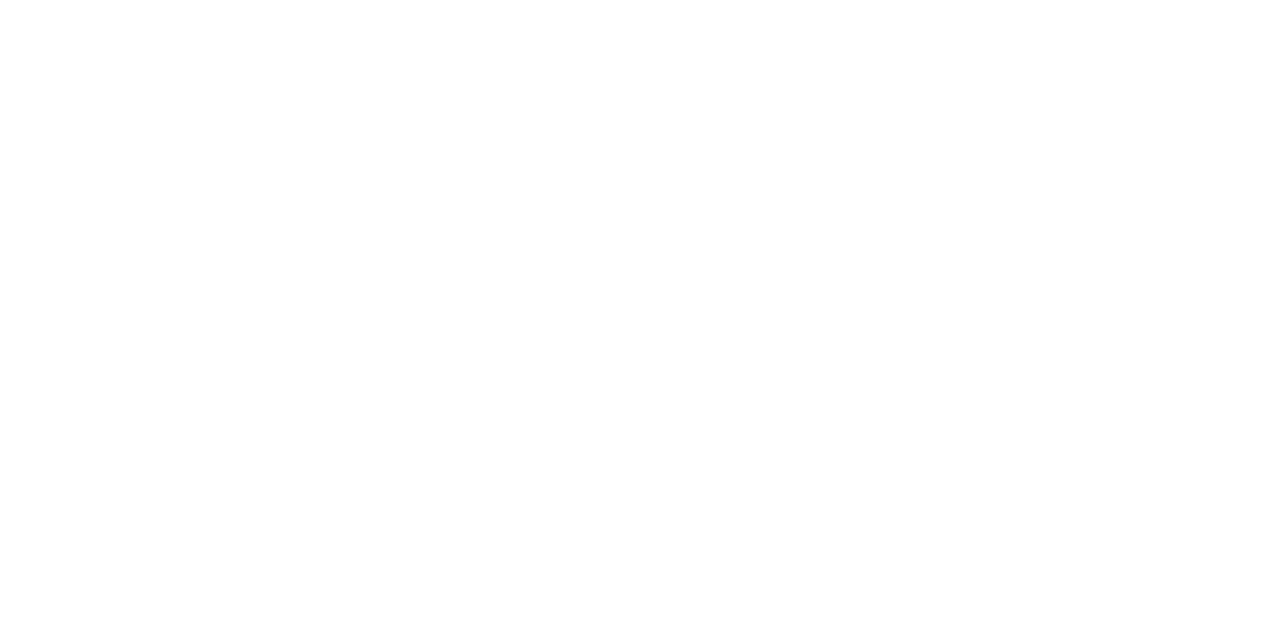Please identify the bounding box coordinates of the element I need to click to follow this instruction: "Get the newsletter".

[0.229, 0.785, 0.299, 0.821]